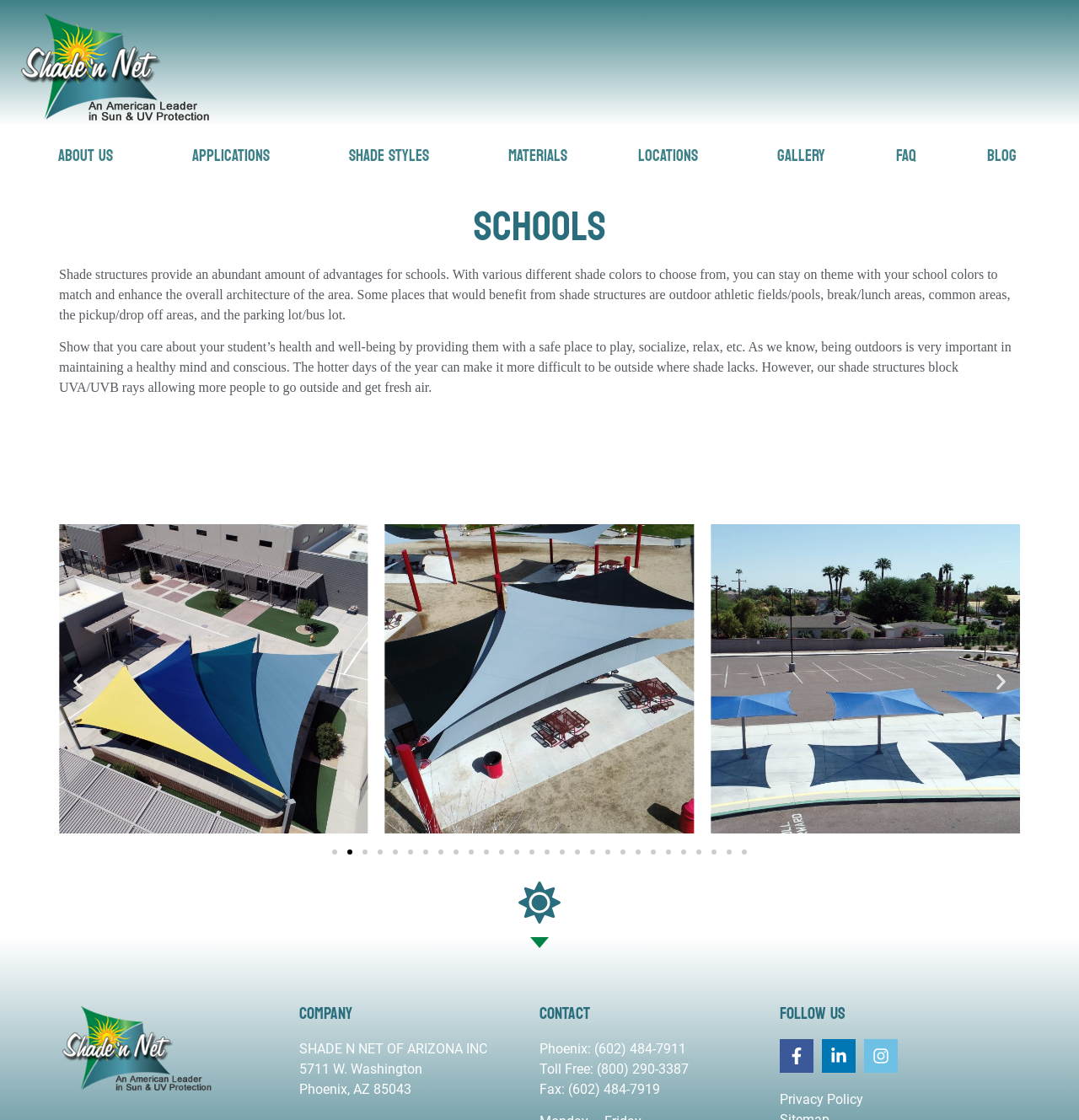Carefully observe the image and respond to the question with a detailed answer:
What is the main topic of this webpage?

Based on the webpage content, especially the heading 'Schools' and the static text 'Shade structures provide an abundant amount of advantages for schools...', it is clear that the main topic of this webpage is about shade structures for schools.